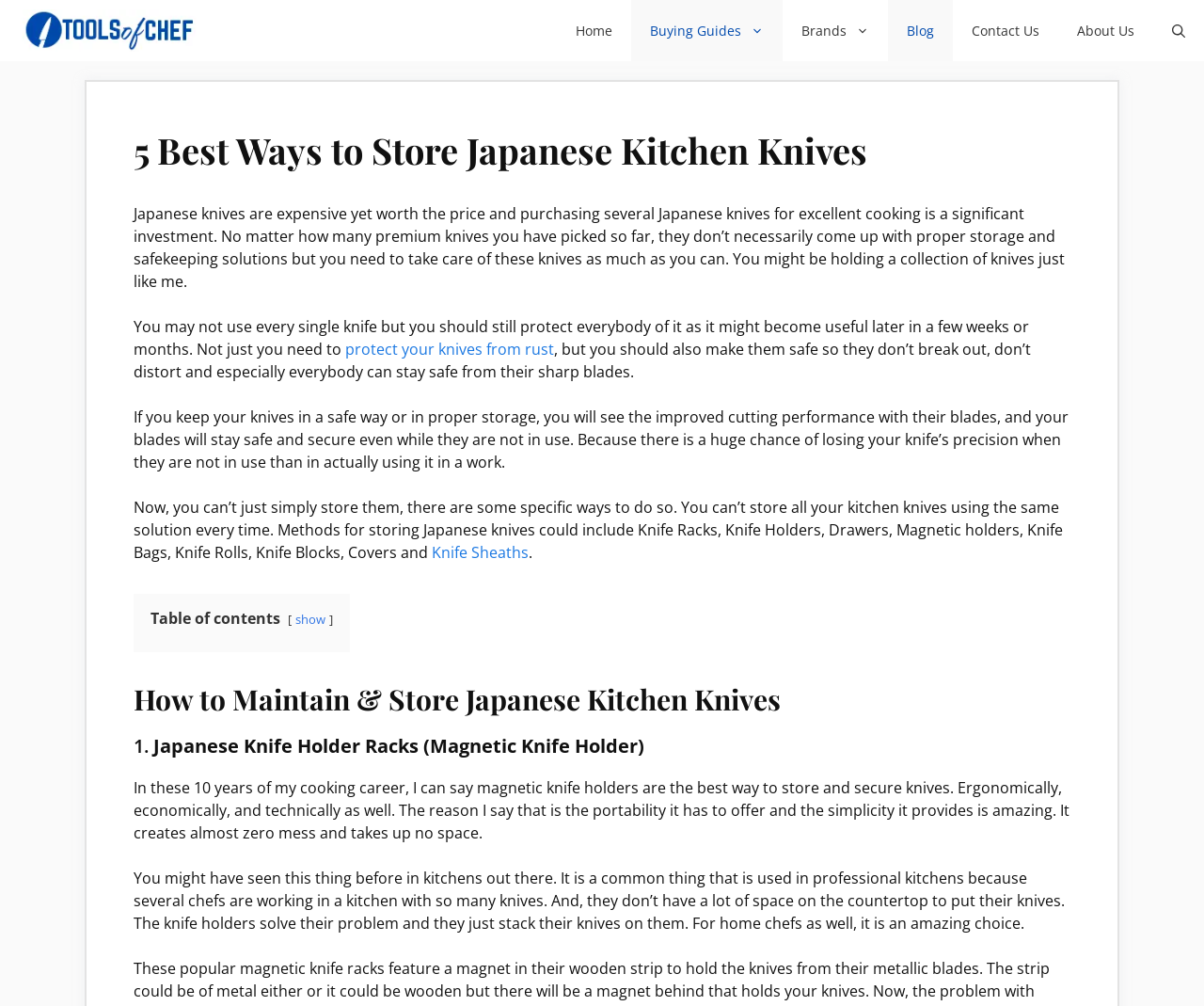Determine the bounding box coordinates in the format (top-left x, top-left y, bottom-right x, bottom-right y). Ensure all values are floating point numbers between 0 and 1. Identify the bounding box of the UI element described by: protect your knives from rust

[0.287, 0.336, 0.46, 0.357]